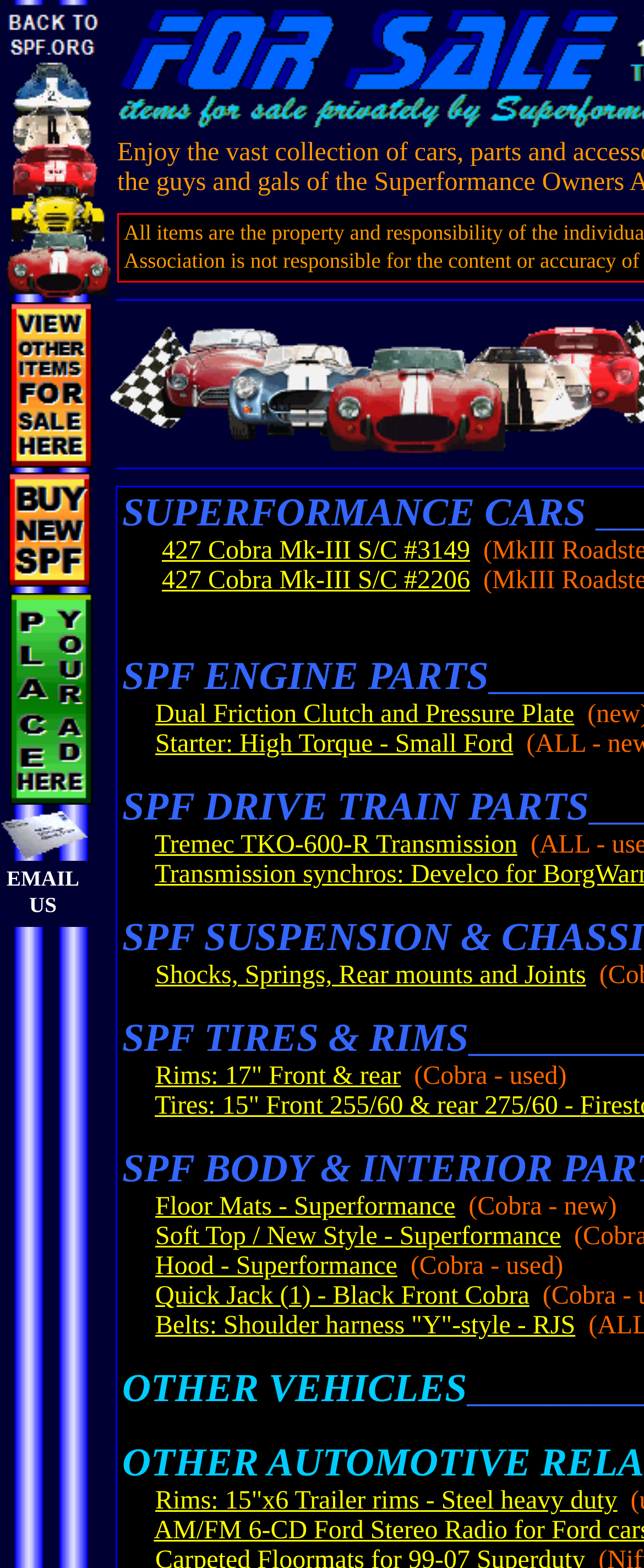Specify the bounding box coordinates for the region that must be clicked to perform the given instruction: "Browse the image gallery at the bottom left".

[0.016, 0.193, 0.147, 0.298]